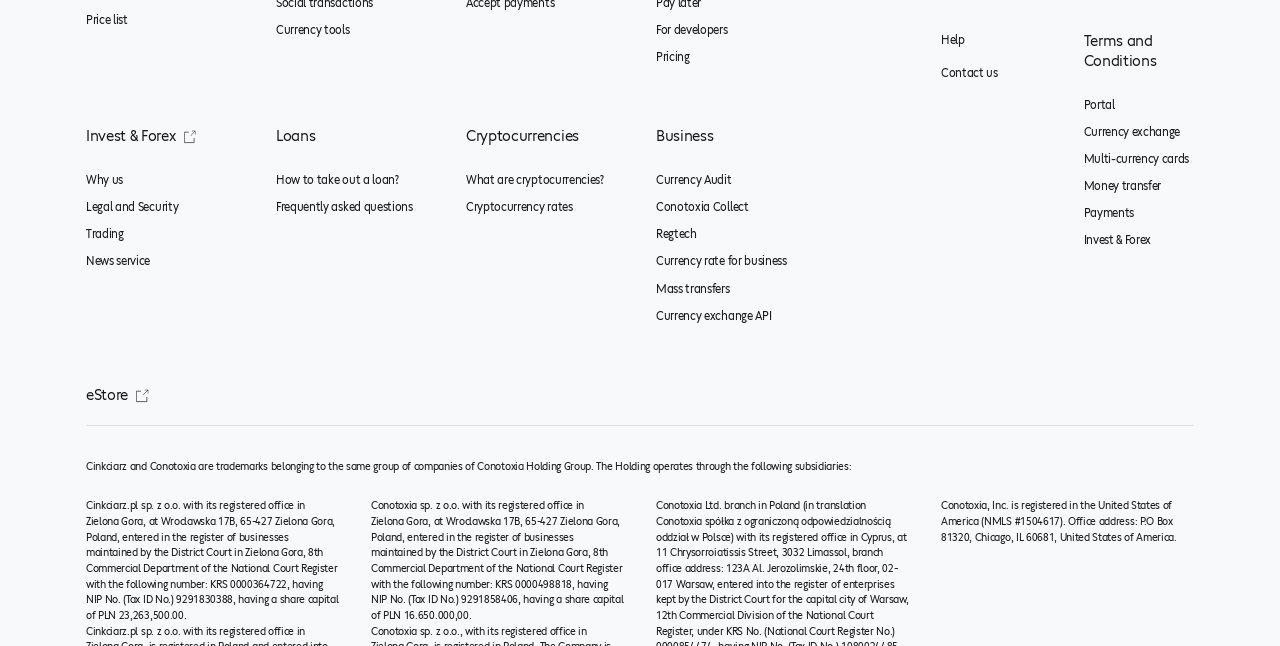What is the purpose of the 'Invest & Forex' button?
Respond to the question with a single word or phrase according to the image.

Open in new window